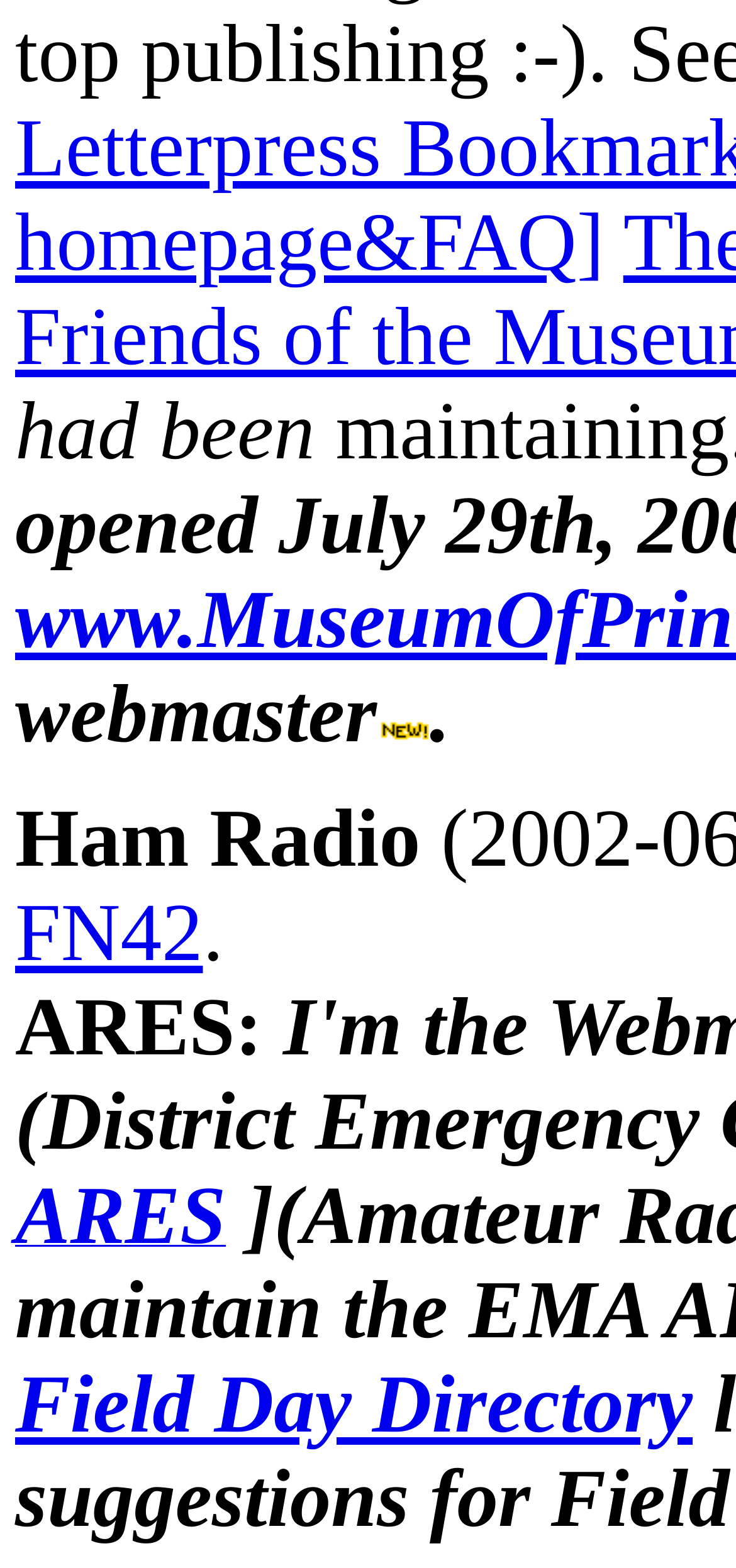Provide the bounding box for the UI element matching this description: "Field Day Directory".

[0.021, 0.867, 0.941, 0.925]